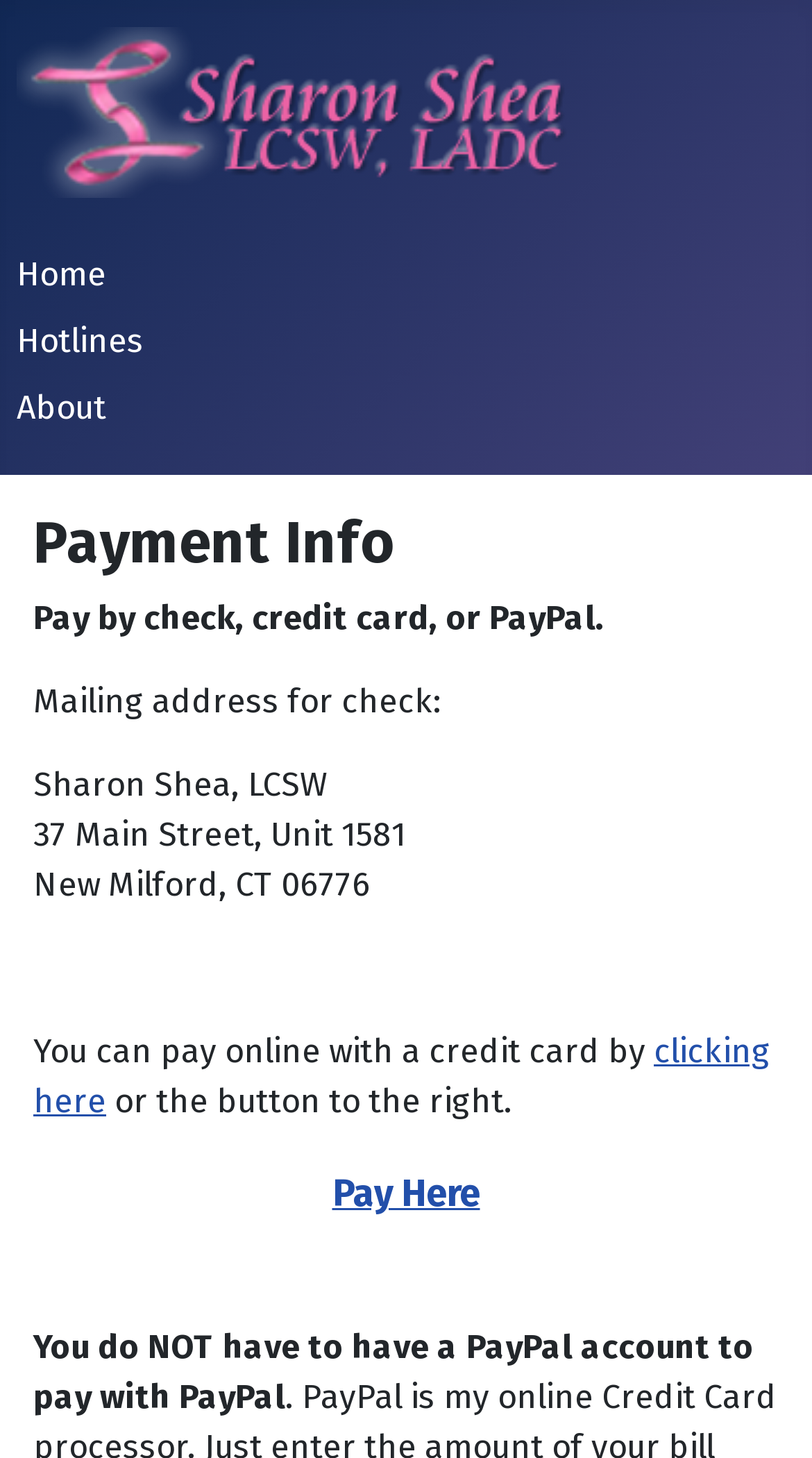Given the element description: "Home", predict the bounding box coordinates of the UI element it refers to, using four float numbers between 0 and 1, i.e., [left, top, right, bottom].

[0.021, 0.174, 0.131, 0.201]